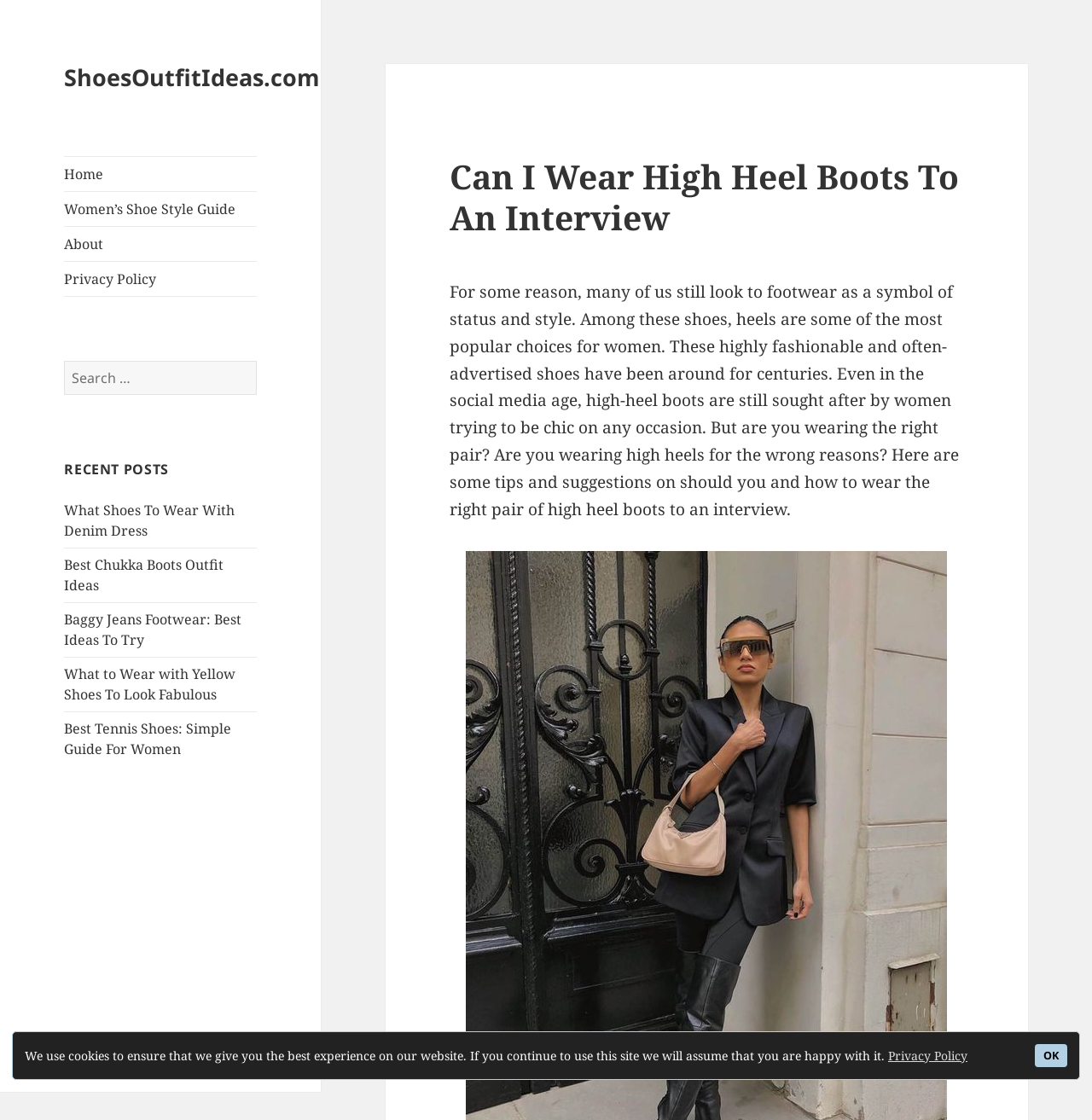Locate and provide the bounding box coordinates for the HTML element that matches this description: "Women’s Shoe Style Guide".

[0.059, 0.171, 0.235, 0.201]